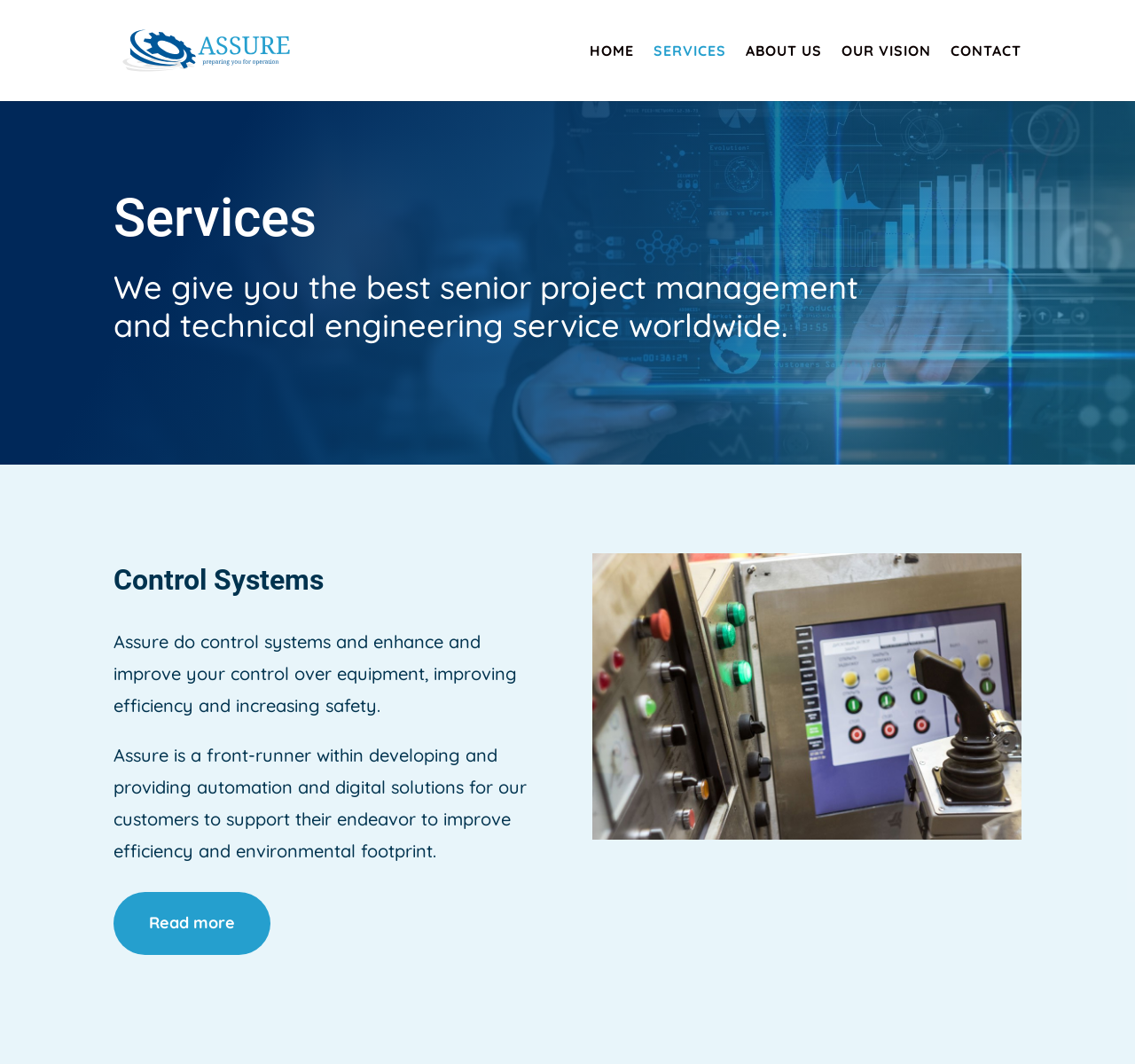Respond with a single word or phrase to the following question:
How many links are in the top navigation bar?

5